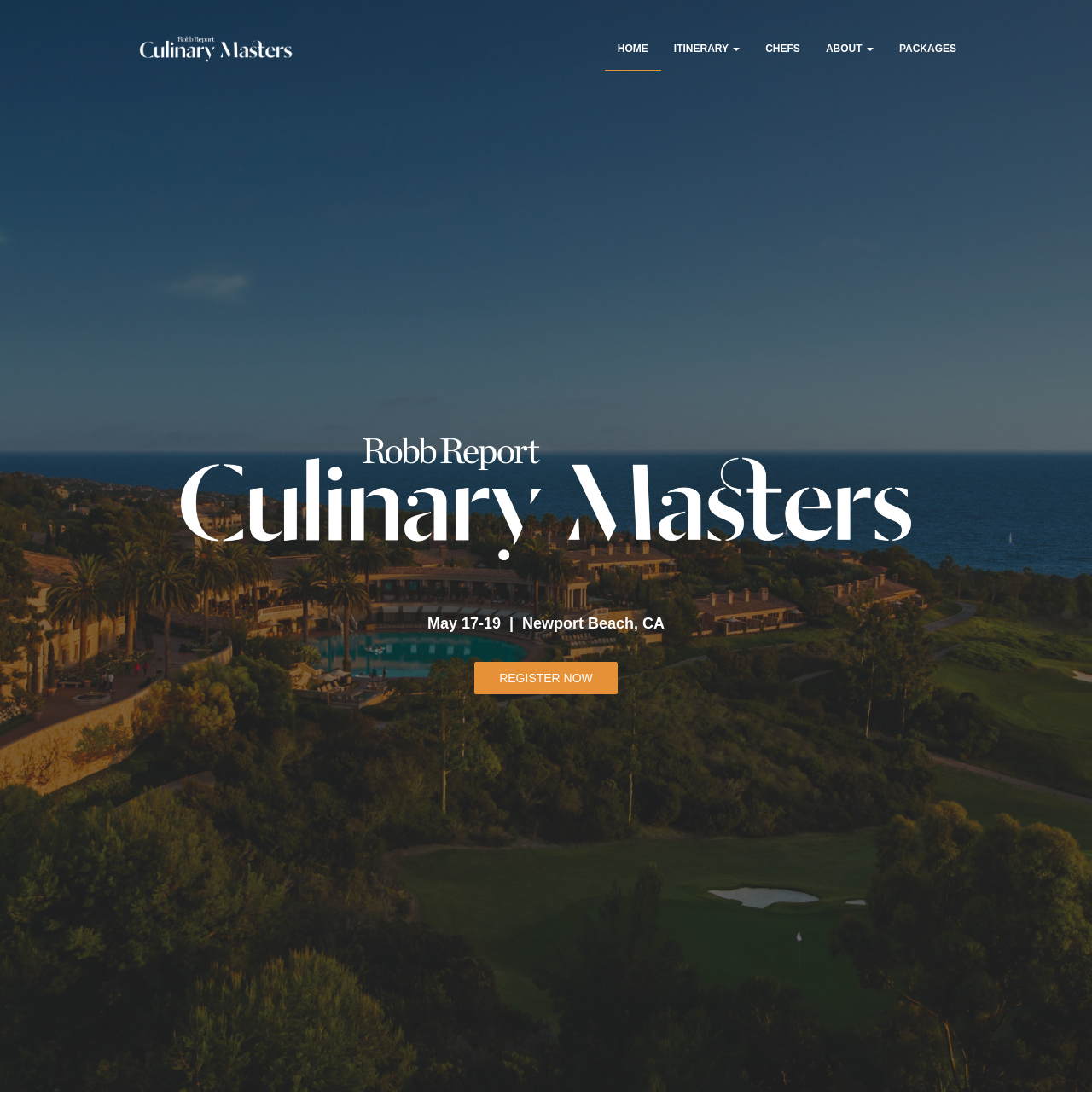Detail the various sections and features of the webpage.

The webpage is titled "Culinary Masters 2024" and features a prominent link with the same title at the top left corner, accompanied by an image. 

To the right of the title, there is a navigation menu consisting of five links: "HOME", "ITINERARY", "CHEFS", "ABOUT", and "PACKAGES", arranged horizontally in that order. 

Below the navigation menu, there is a table that occupies most of the page. Within the table, there is a text block that reads "May 17-19 | Newport Beach, CA", positioned near the top center of the page. 

Below the text block, there is a "REGISTER NOW" button, centered horizontally and located near the top half of the page.